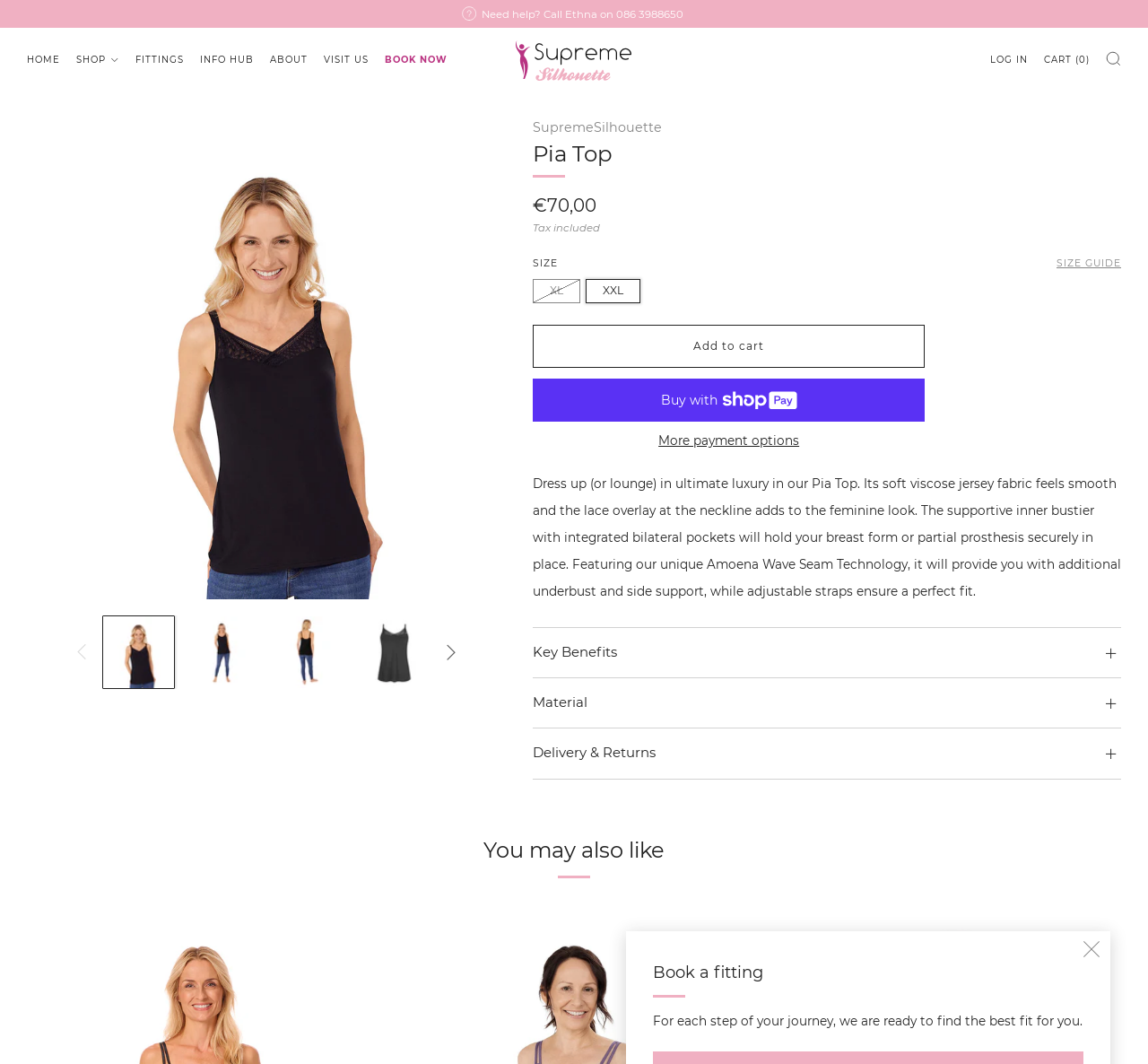Please determine the bounding box coordinates of the clickable area required to carry out the following instruction: "Click the 'You may also like' heading". The coordinates must be four float numbers between 0 and 1, represented as [left, top, right, bottom].

[0.242, 0.783, 0.758, 0.826]